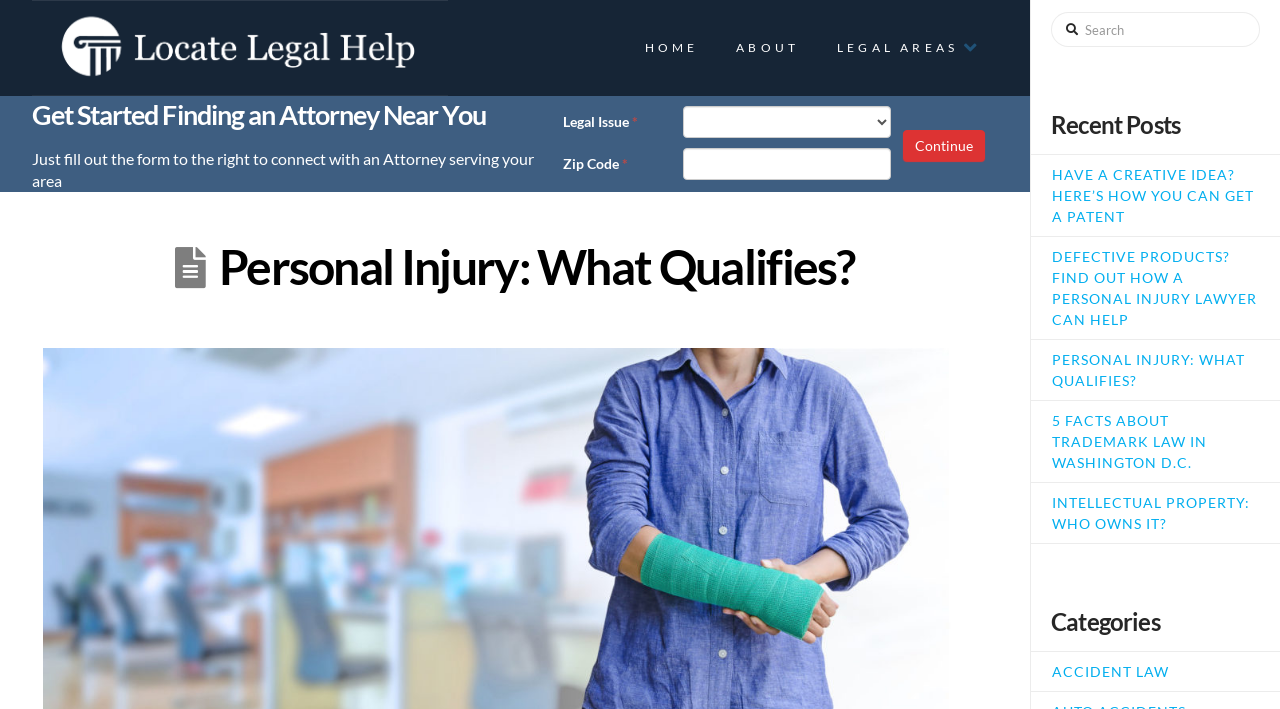Please identify the bounding box coordinates of the element I need to click to follow this instruction: "Click the 'Continue' button".

[0.705, 0.183, 0.769, 0.227]